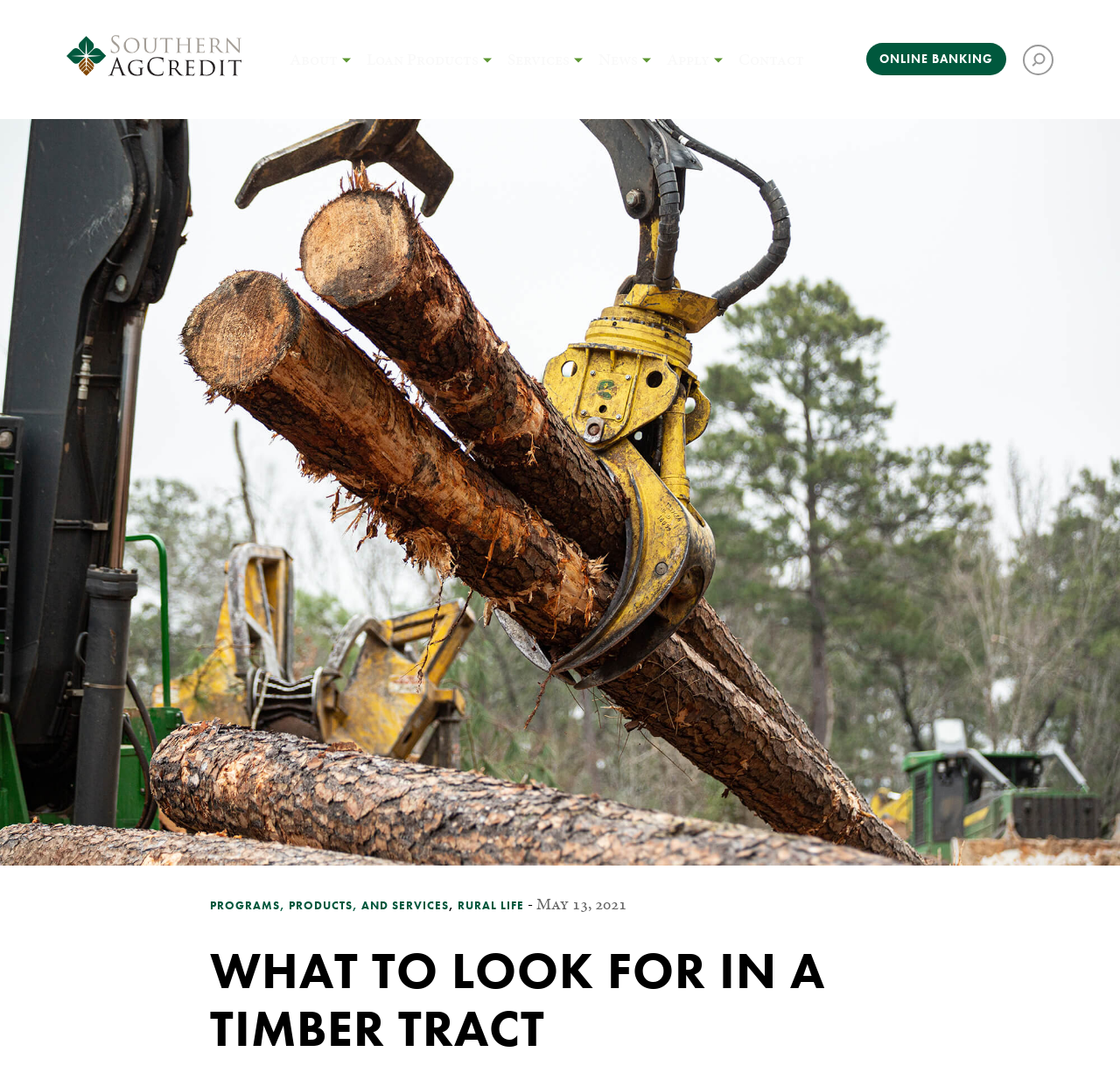Reply to the question with a brief word or phrase: What is the name of the company?

Southern AgCredit